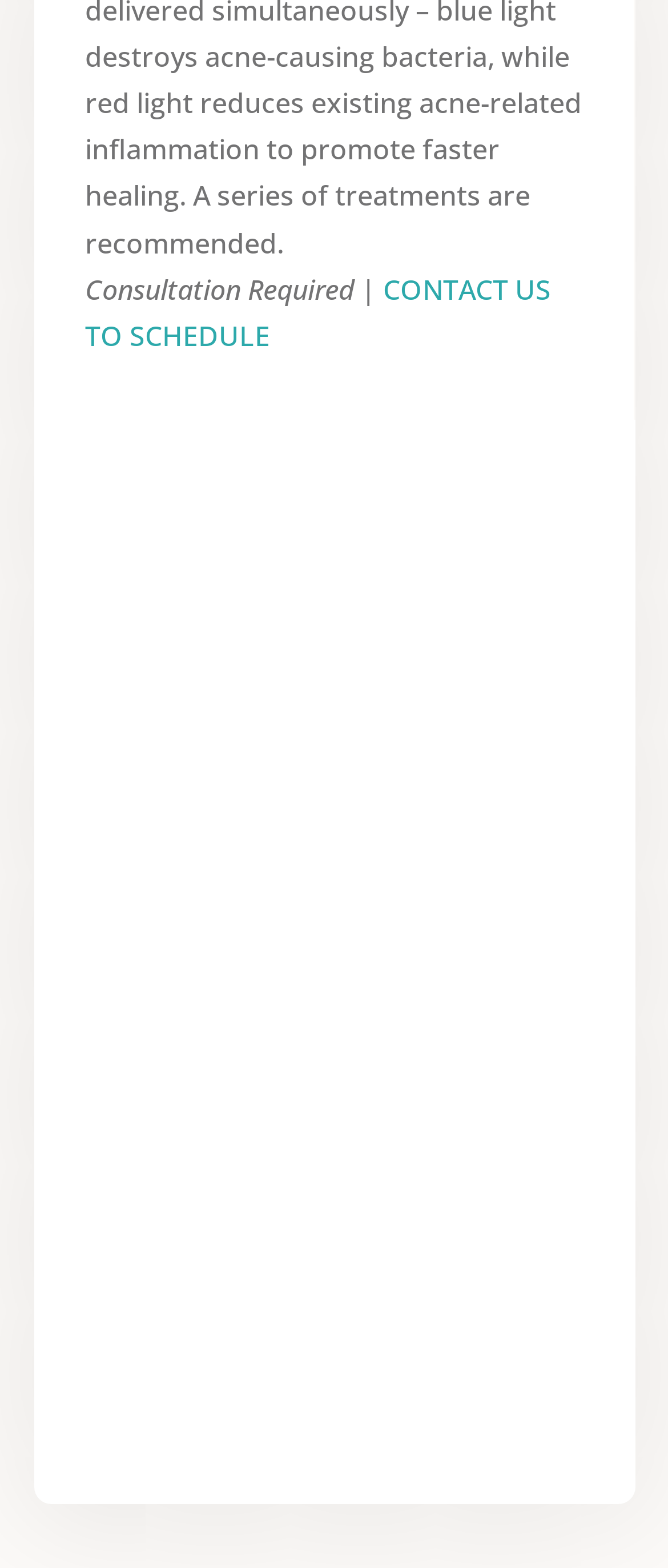How many spa services are listed?
Please provide a comprehensive answer based on the details in the screenshot.

I counted the number of links under the 'SPA SERVICES' heading, starting from 'Baby on Board' and ending at 'Waxing & Tinting', and found a total of 17 links.